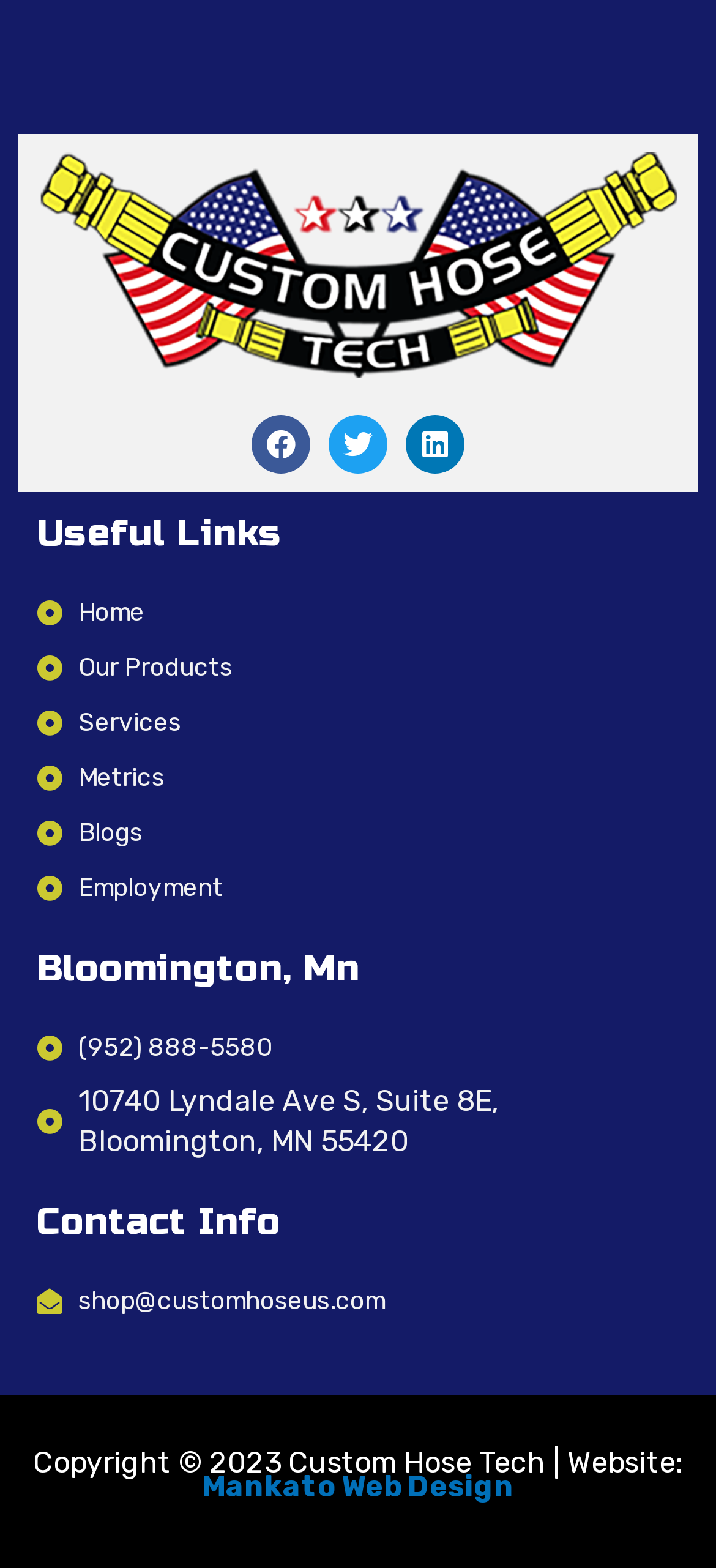Given the element description: "(952) 888-5580", predict the bounding box coordinates of this UI element. The coordinates must be four float numbers between 0 and 1, given as [left, top, right, bottom].

[0.051, 0.655, 0.949, 0.681]